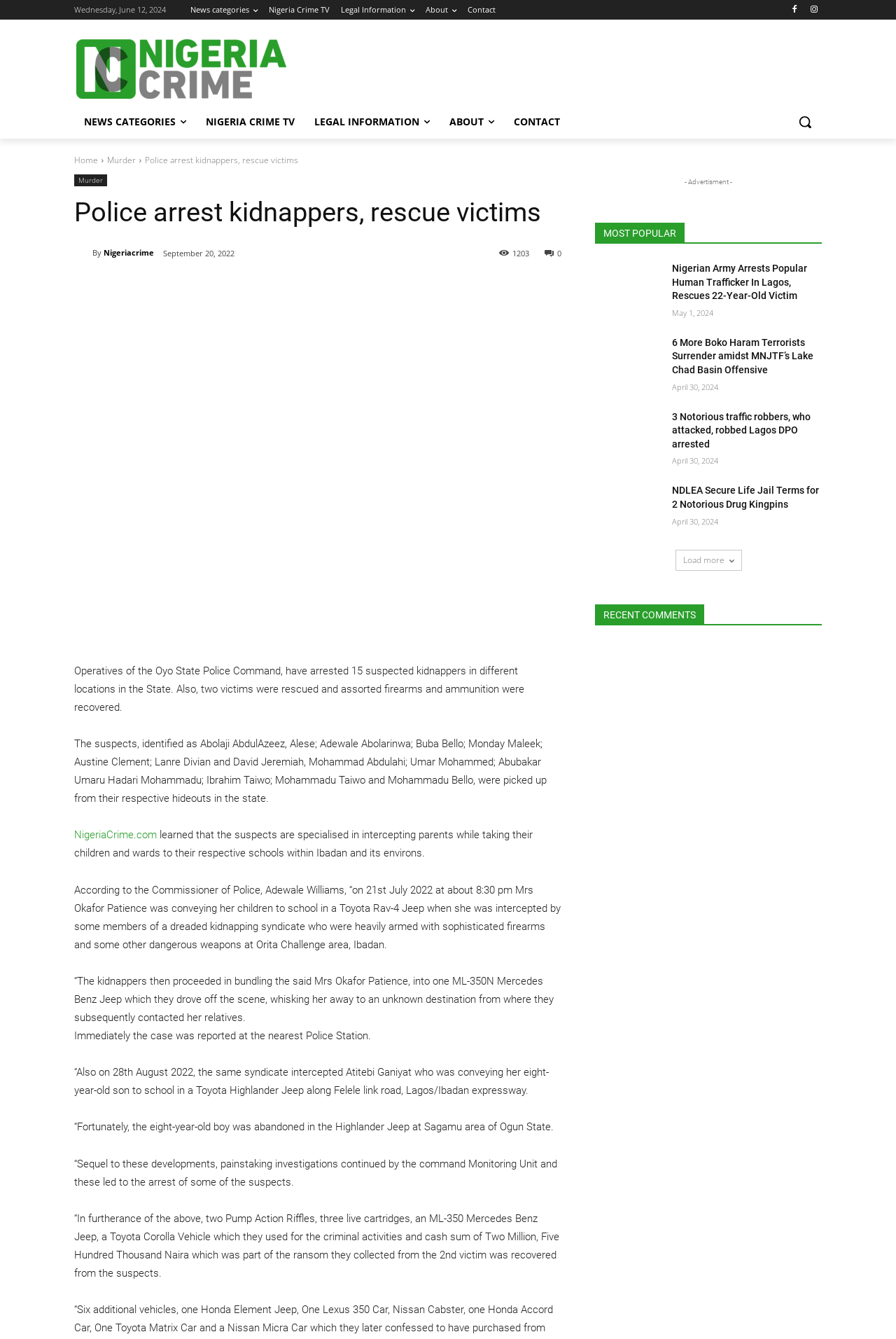Calculate the bounding box coordinates for the UI element based on the following description: "title="Facebook"". Ensure the coordinates are four float numbers between 0 and 1, i.e., [left, top, right, bottom].

[0.878, 0.001, 0.895, 0.013]